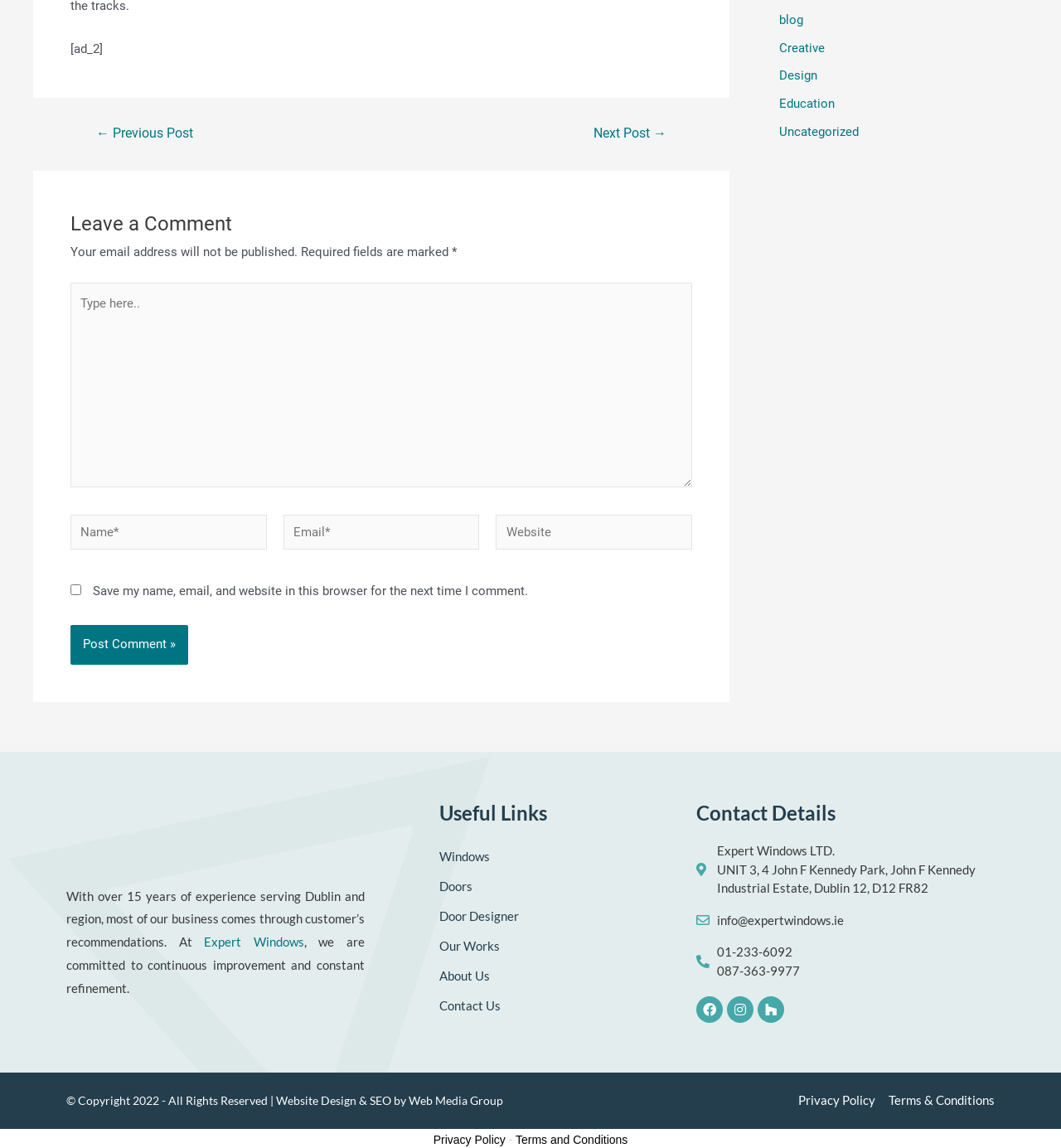Utilize the details in the image to give a detailed response to the question: What is the name of the company that designed the website?

The name of the company that designed the website can be found in the footer section, where it says 'Website Design & SEO by Web Media Group'.